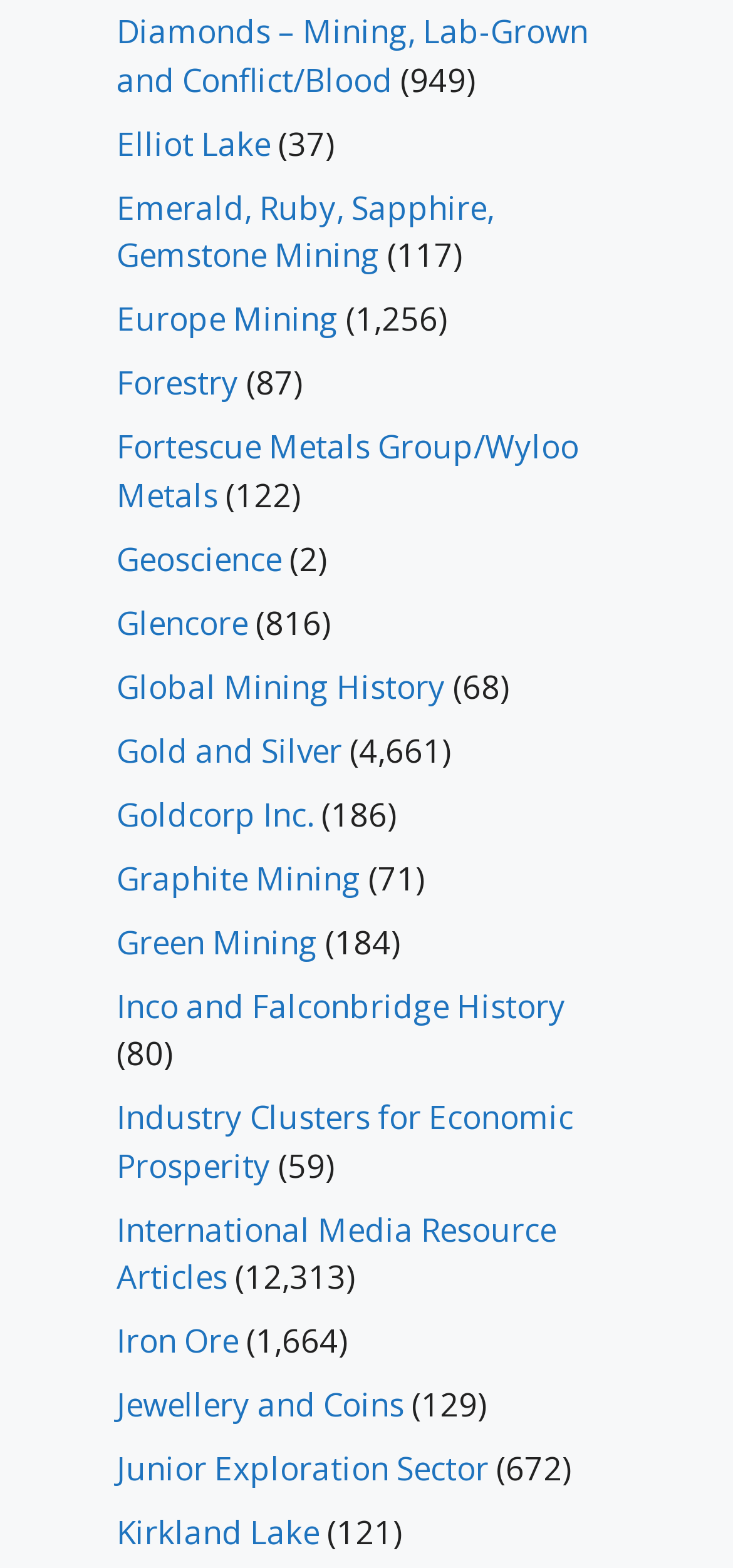Using the webpage screenshot, find the UI element described by Forestry. Provide the bounding box coordinates in the format (top-left x, top-left y, bottom-right x, bottom-right y), ensuring all values are floating point numbers between 0 and 1.

[0.159, 0.231, 0.326, 0.258]